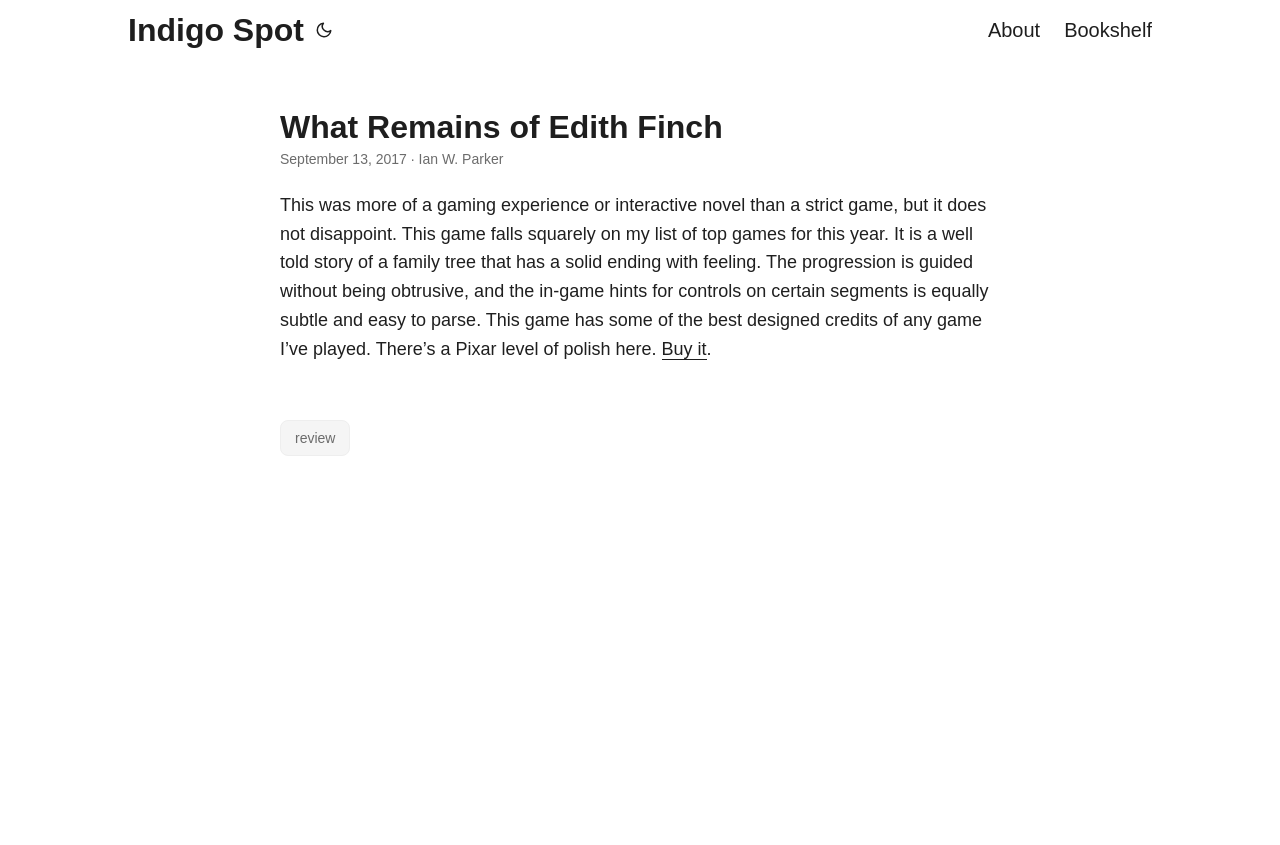Can you find and provide the main heading text of this webpage?

What Remains of Edith Finch